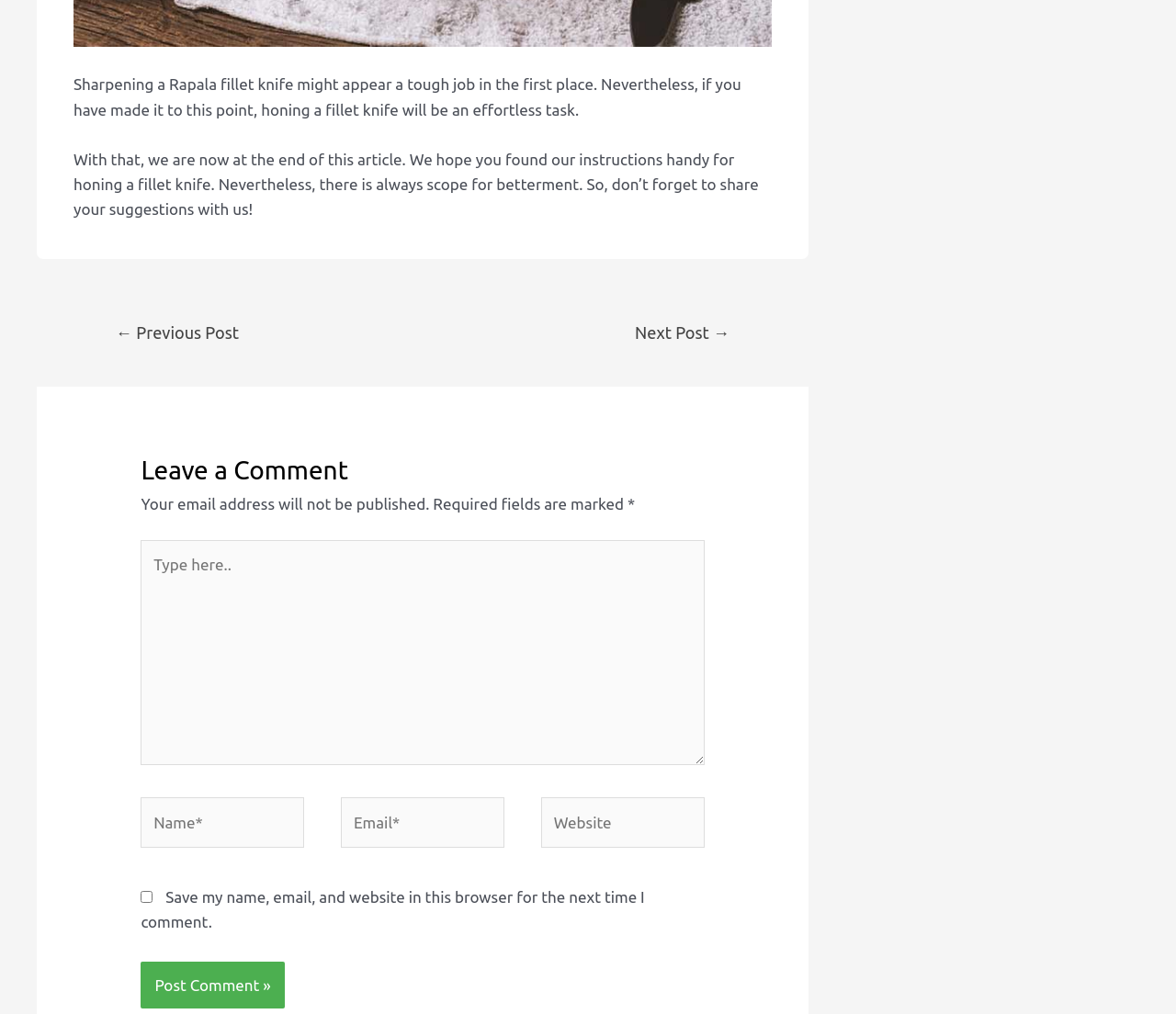Using the details in the image, give a detailed response to the question below:
How many fields are required in the comment form?

The comment form has several fields, including Name, Email, and Website. However, only Name and Email are marked as required fields, as indicated by the asterisk symbol (*) next to them.